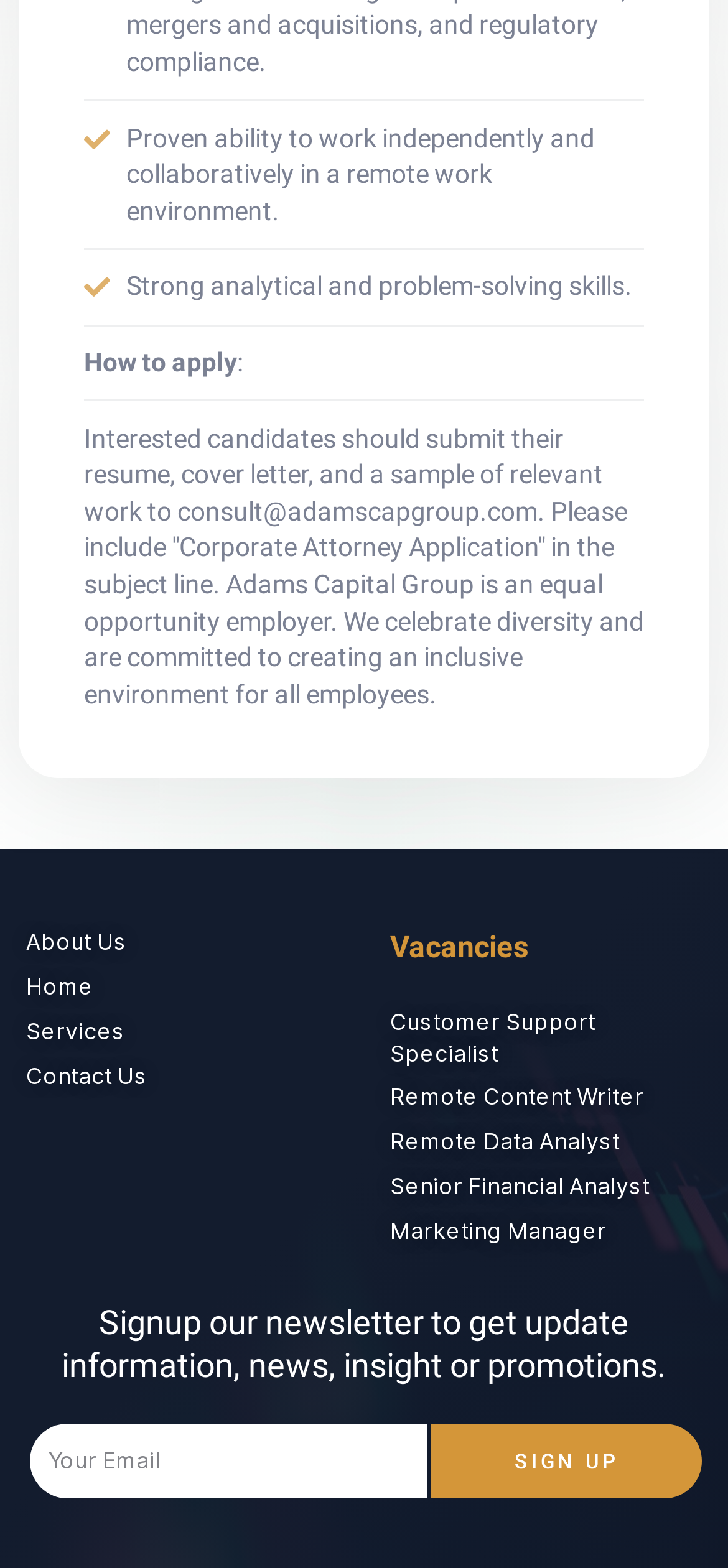Please determine the bounding box coordinates of the element to click on in order to accomplish the following task: "Click on About Us". Ensure the coordinates are four float numbers ranging from 0 to 1, i.e., [left, top, right, bottom].

[0.036, 0.592, 0.464, 0.612]